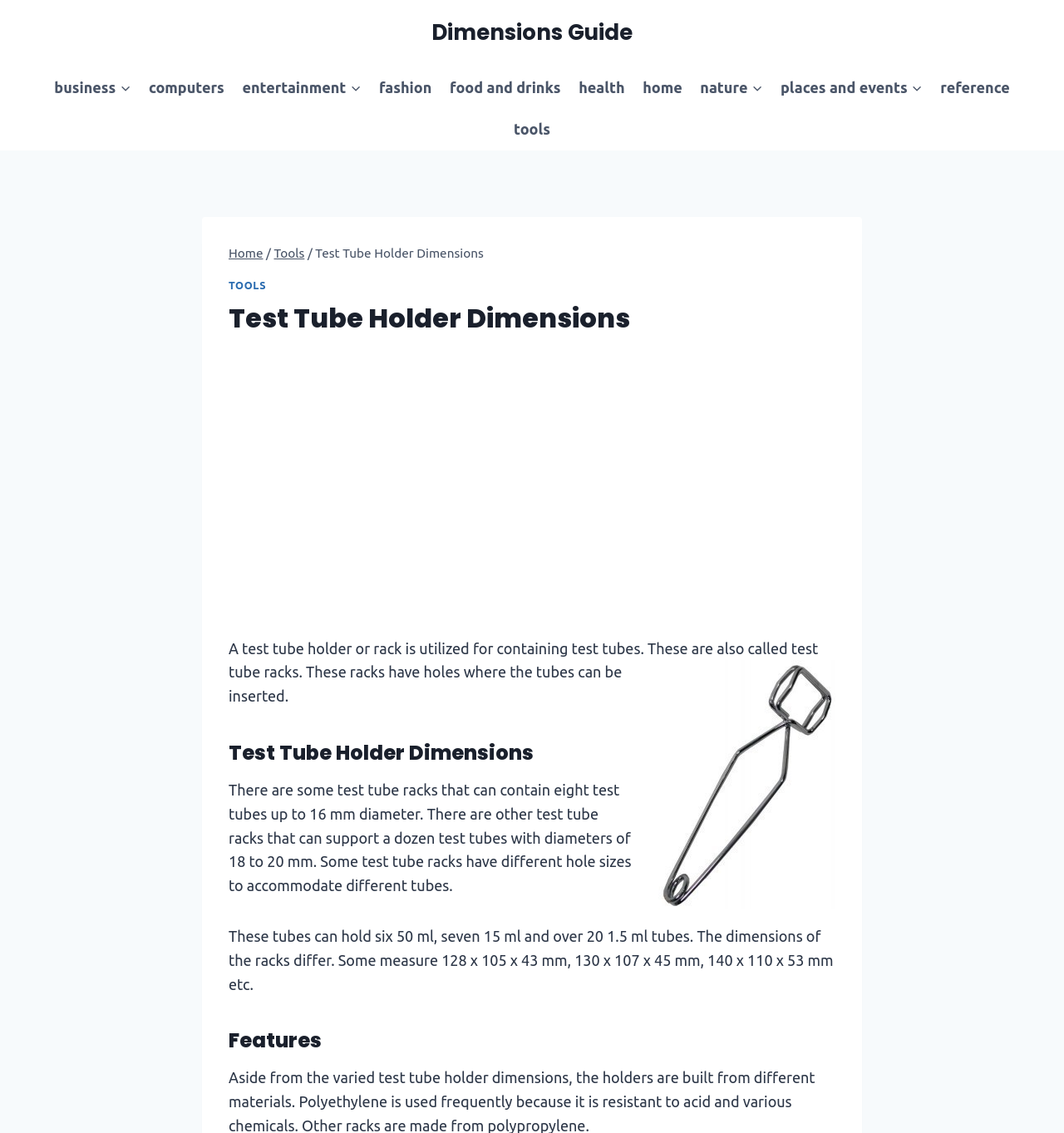How many test tubes can some racks support?
Answer with a single word or phrase by referring to the visual content.

a dozen